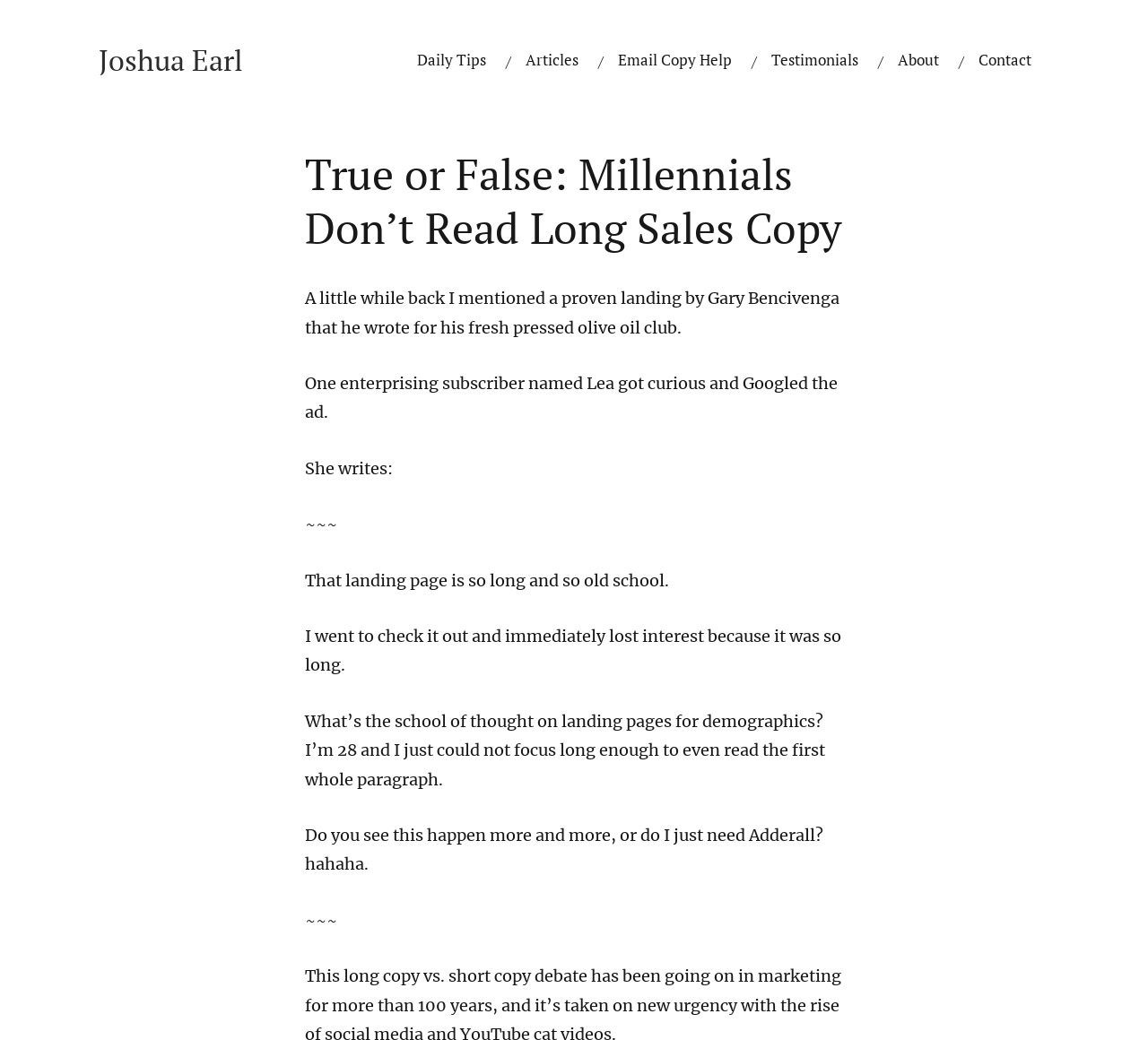What is the age of the person who wrote to the author?
Provide an in-depth and detailed explanation in response to the question.

The age of the person who wrote to the author is mentioned in the article as 28, which is the age of Lea, the enterprising subscriber.